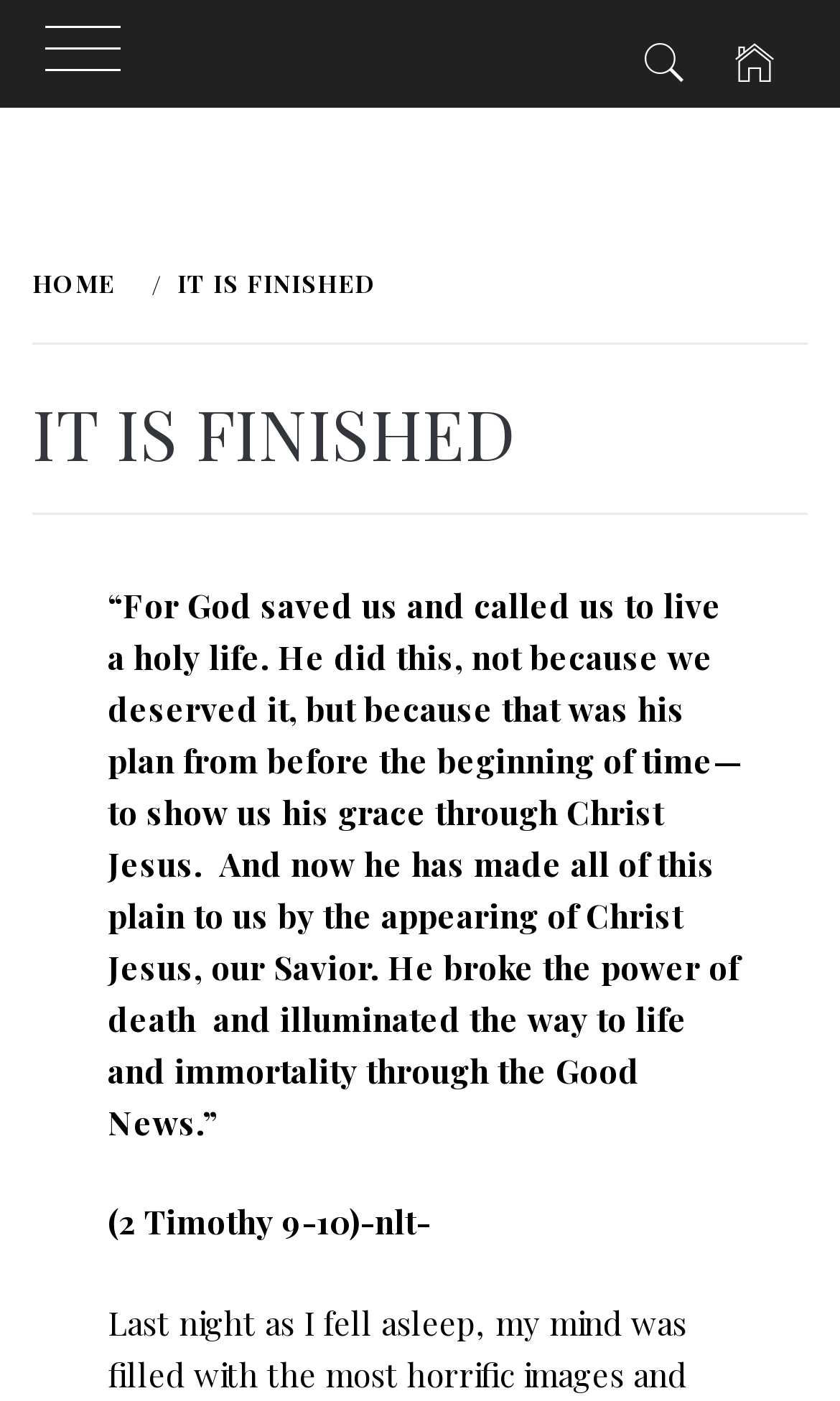Explain the webpage's layout and main content in detail.

The webpage is titled "It is Finished" and has a complementary section at the top, spanning the full width of the page. Within this section, there are two links, one on the left side and another on the right side, with the latter featuring an icon represented by the Unicode character '\uf447'.

Below the complementary section, there is a navigation section labeled "Breadcrumbs" that takes up about a third of the page's width. This section contains two links, "HOME" and "/ IT IS FINISHED", arranged side by side.

The main content of the page is headed by a large heading that reads "IT IS FINISHED", which spans almost the full width of the page. Below the heading, there is a block of text that quotes a passage from 2 Timothy 9-10 in the New Living Translation (NLT). The passage is divided into three paragraphs, with the first paragraph discussing God's plan to show us his grace through Christ Jesus, the second paragraph explaining how Christ Jesus broke the power of death and illuminated the way to life and immortality, and the third paragraph providing the reference to the scripture.